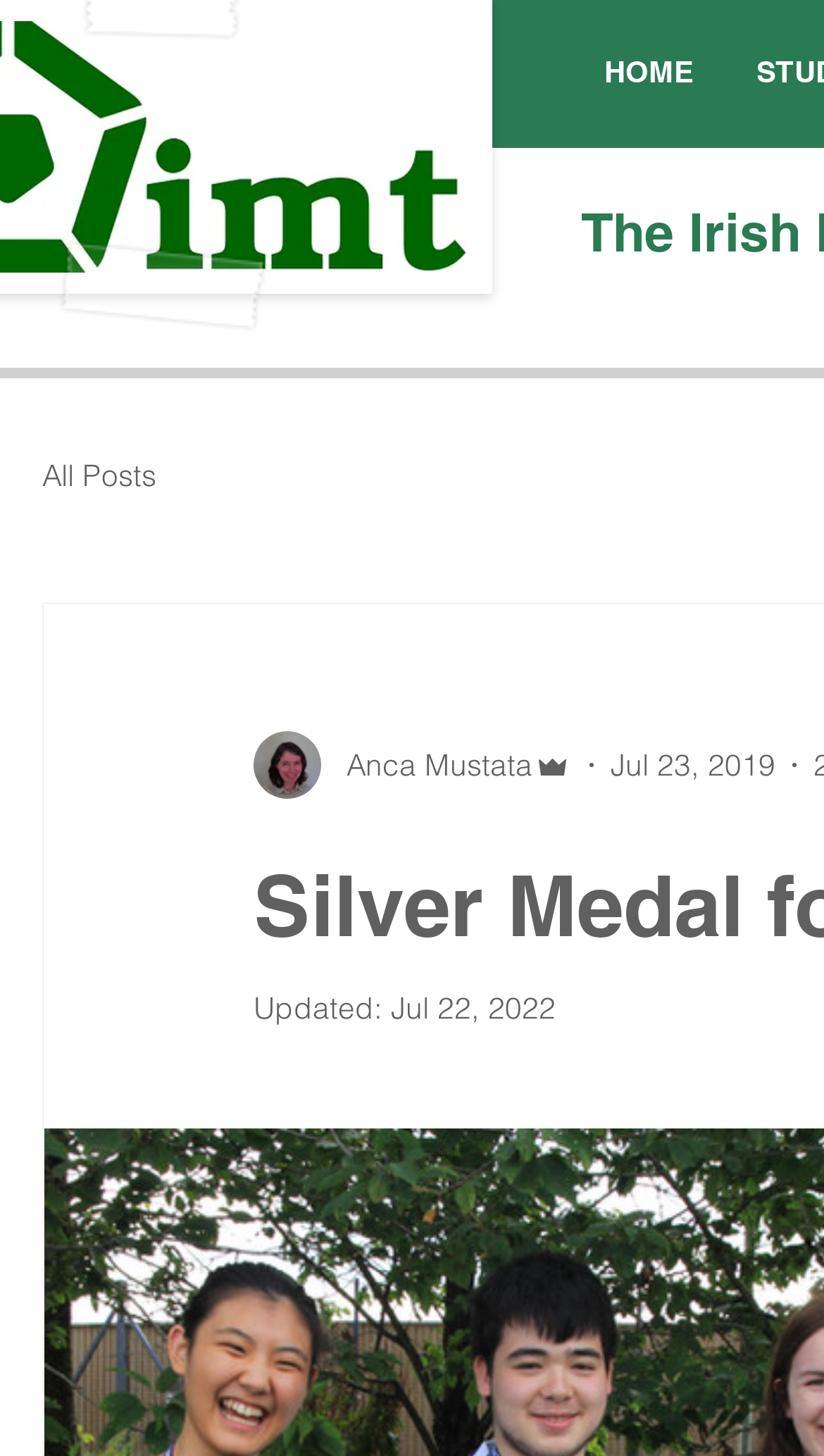Your task is to extract the text of the main heading from the webpage.

Silver Medal for Ireland at IMO 2019